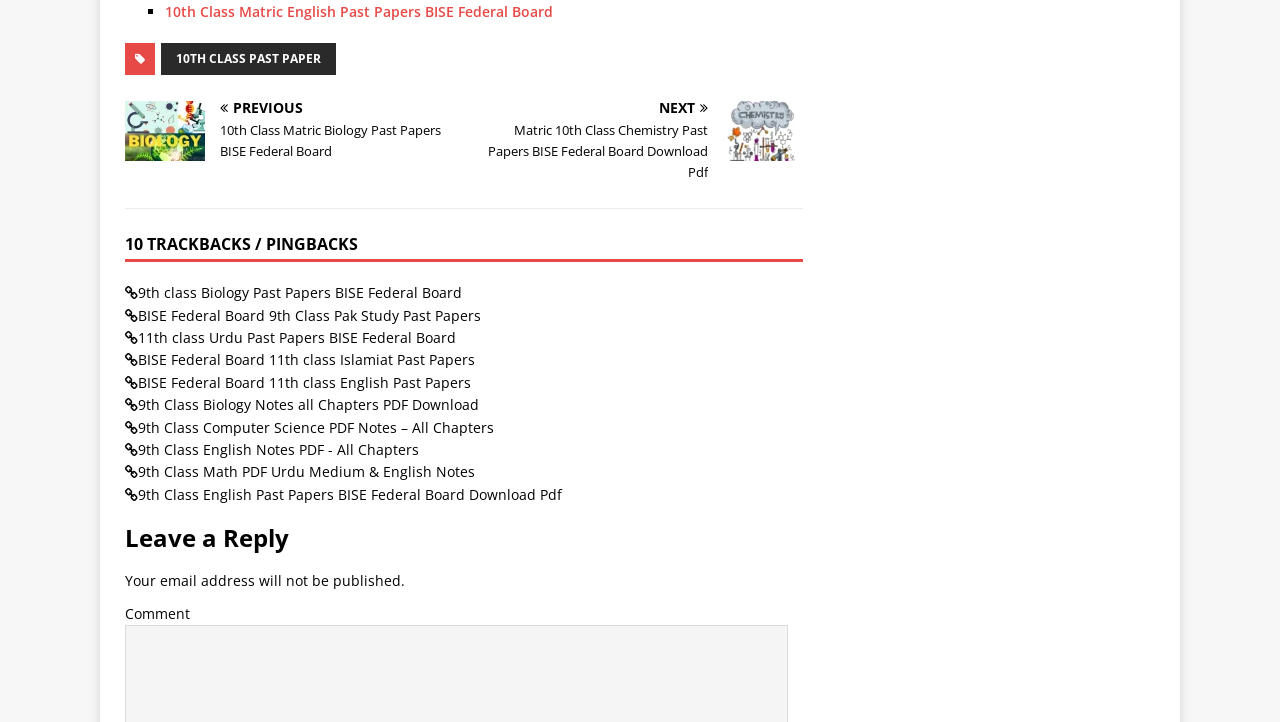Kindly provide the bounding box coordinates of the section you need to click on to fulfill the given instruction: "Visit the sample page".

None